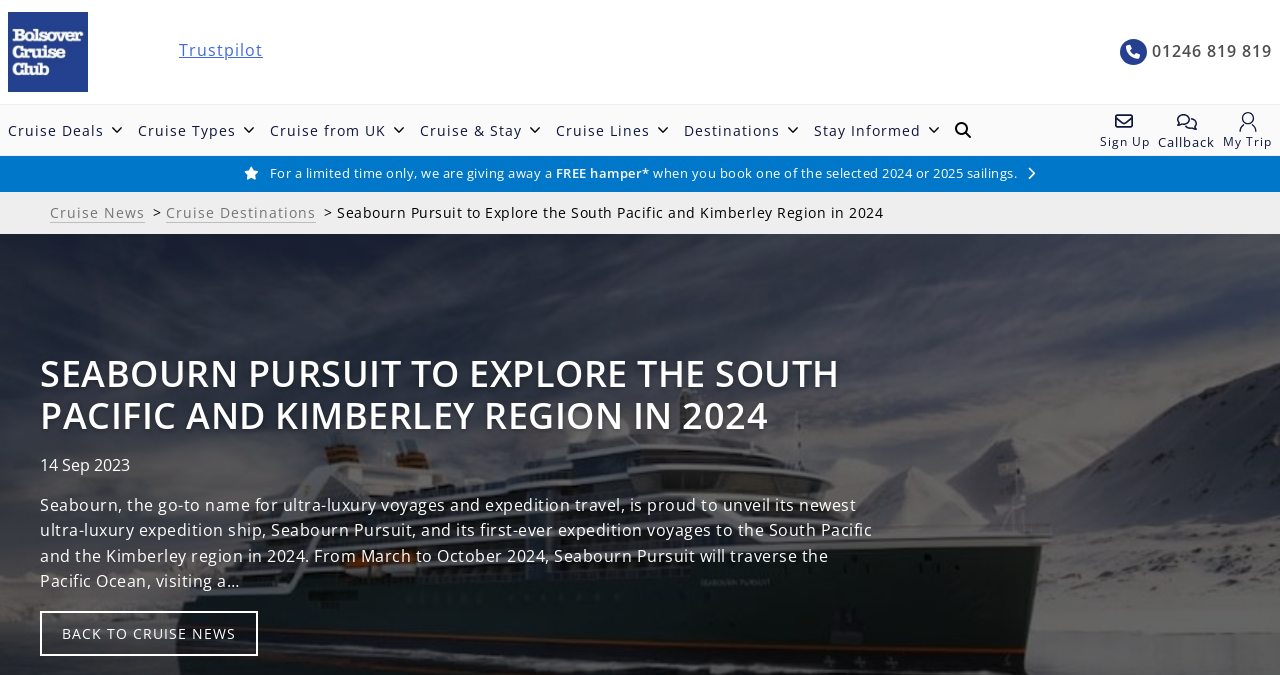What type of cruises are offered on this website?
Answer the question with a single word or phrase derived from the image.

Luxury cruises